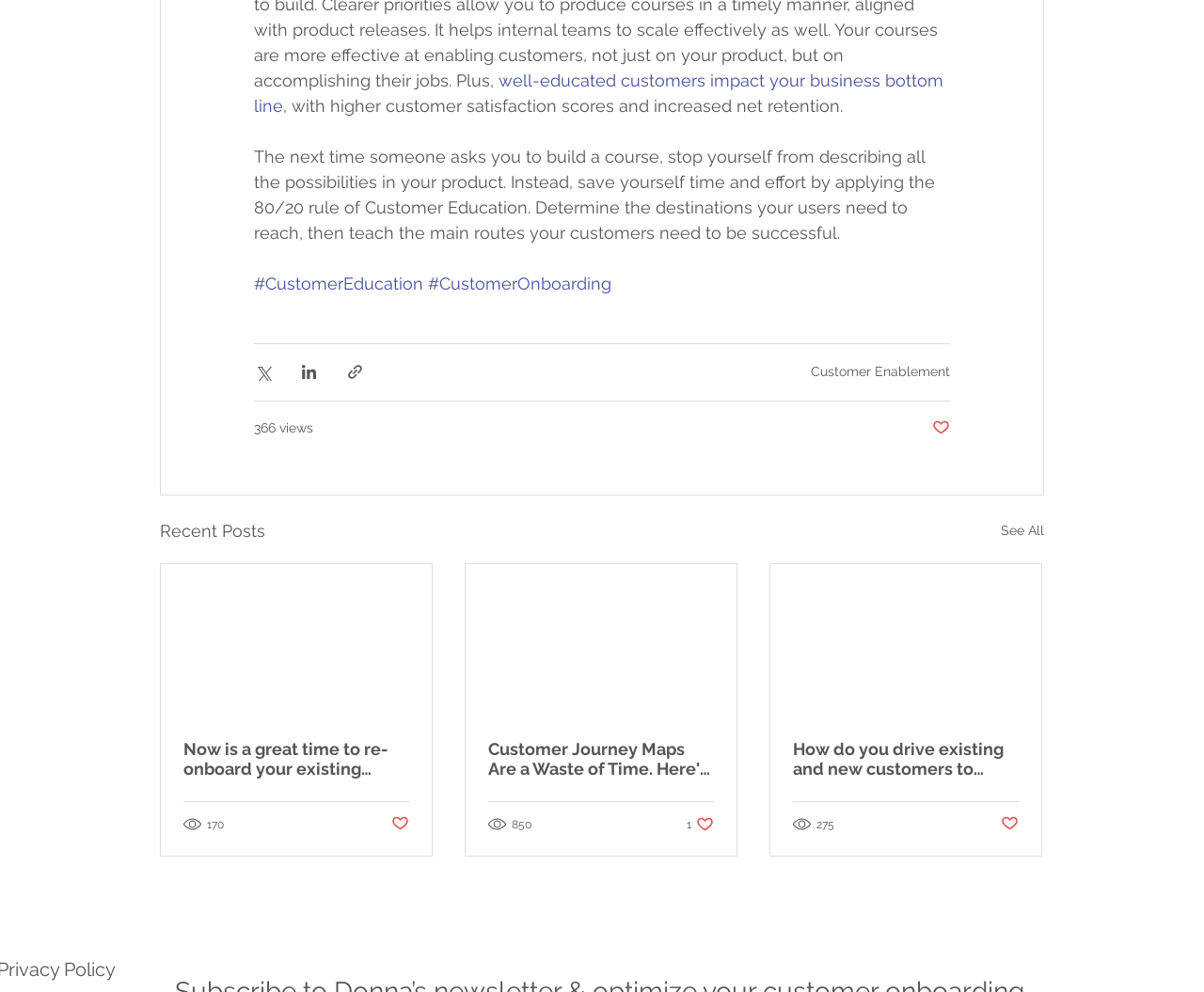Using the description "See All", locate and provide the bounding box of the UI element.

[0.831, 0.521, 0.867, 0.548]